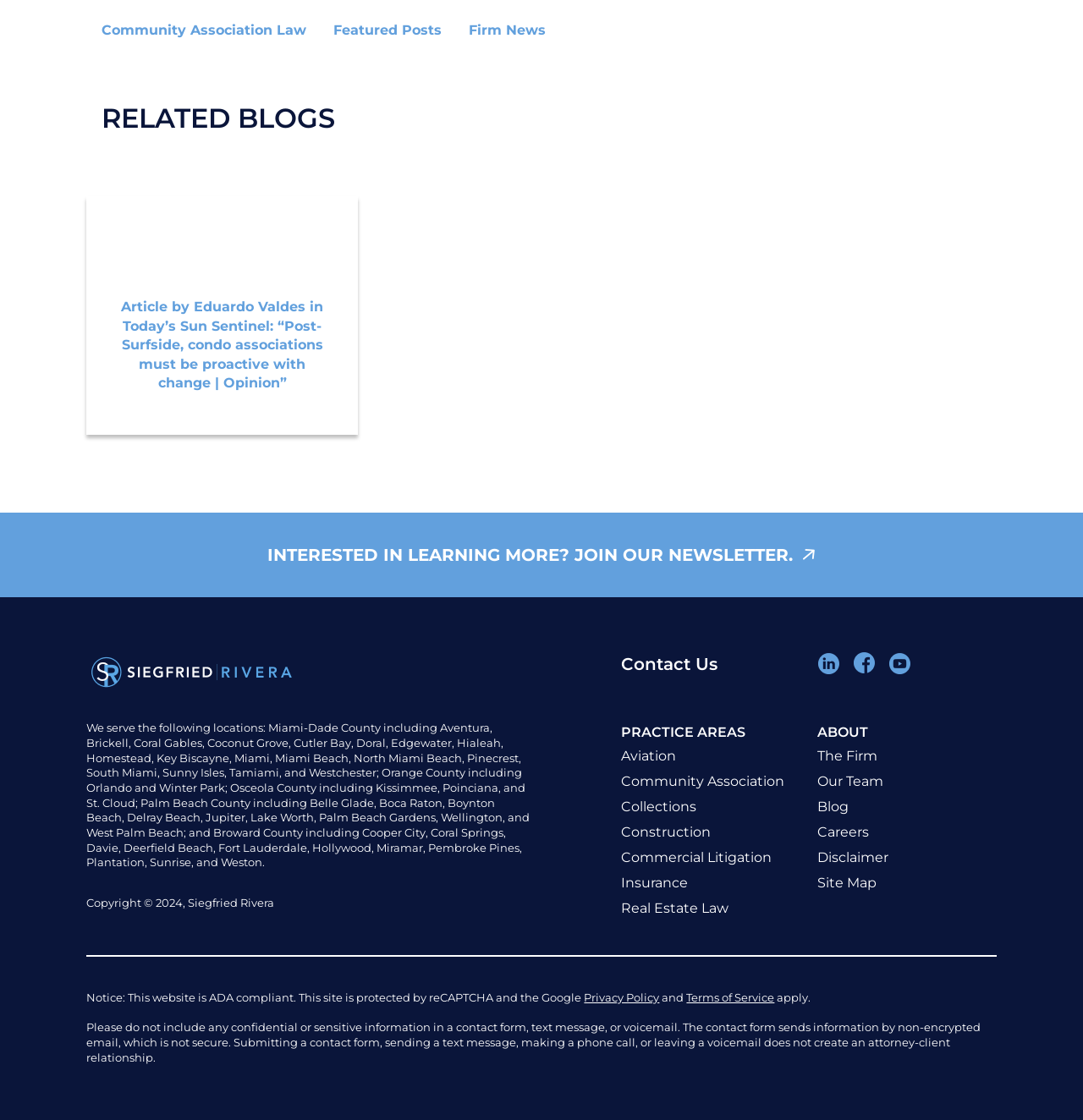Is the website ADA compliant?
Please use the visual content to give a single word or phrase answer.

Yes